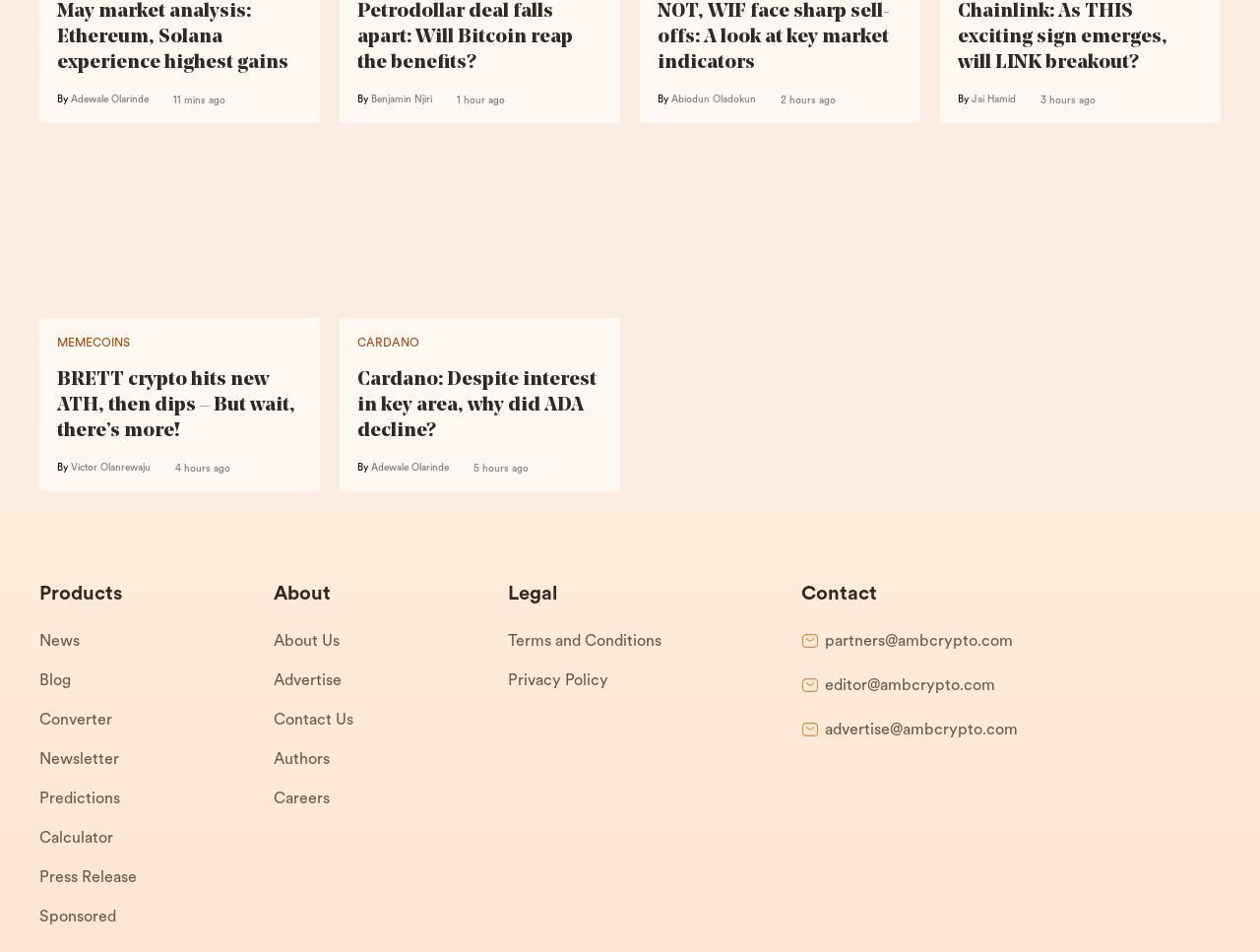Please locate the bounding box coordinates of the element that needs to be clicked to achieve the following instruction: "Contact the team via partners@ambcrypto.com". The coordinates should be four float numbers between 0 and 1, i.e., [left, top, right, bottom].

[0.655, 0.467, 0.804, 0.487]